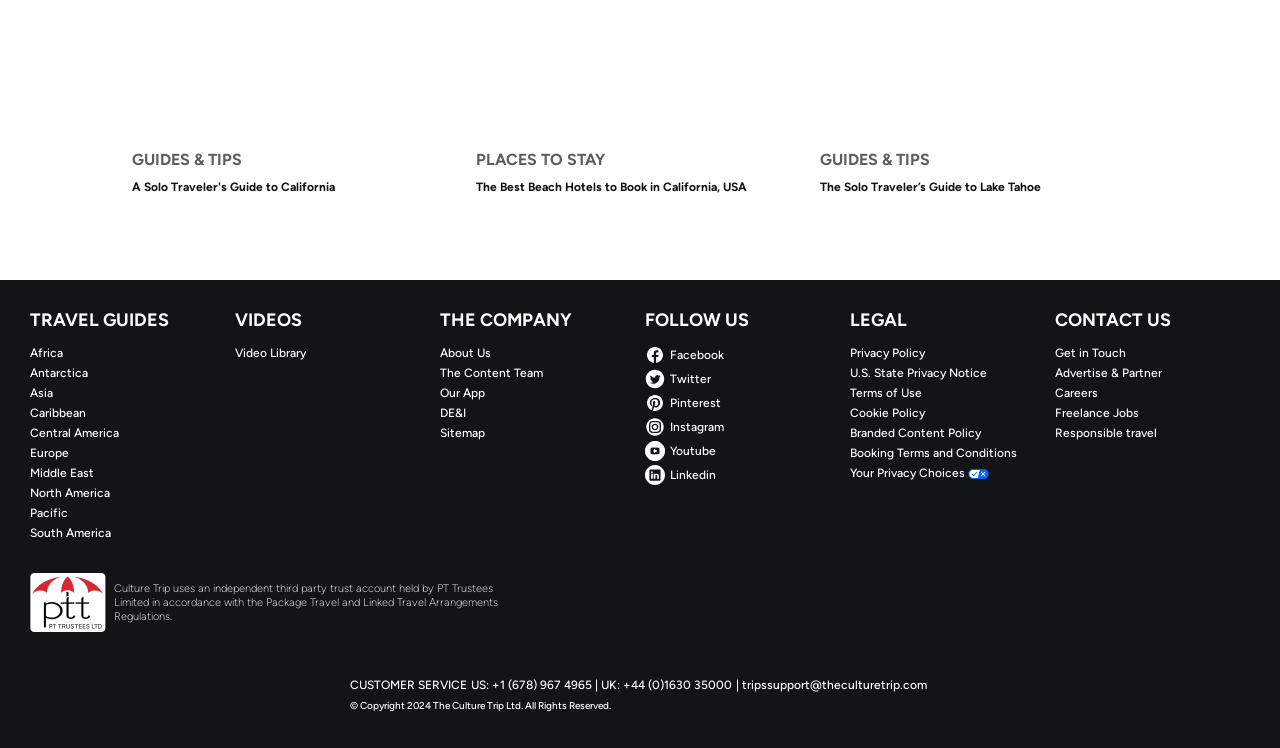Provide a brief response to the question below using one word or phrase:
What type of account is used to hold customer funds?

Independent third-party trust account